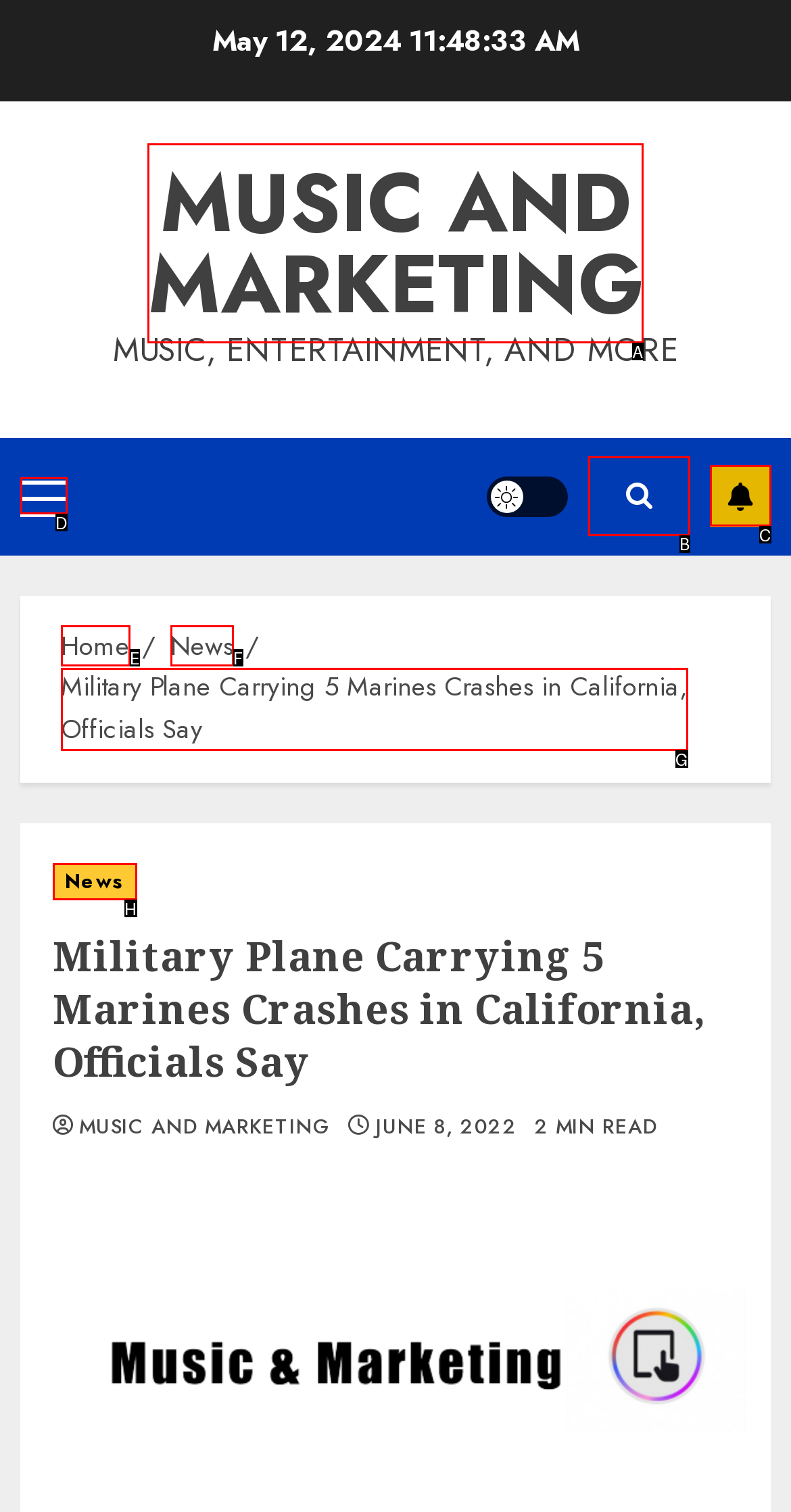From the available options, which lettered element should I click to complete this task: Click on MUSIC AND MARKETING?

A